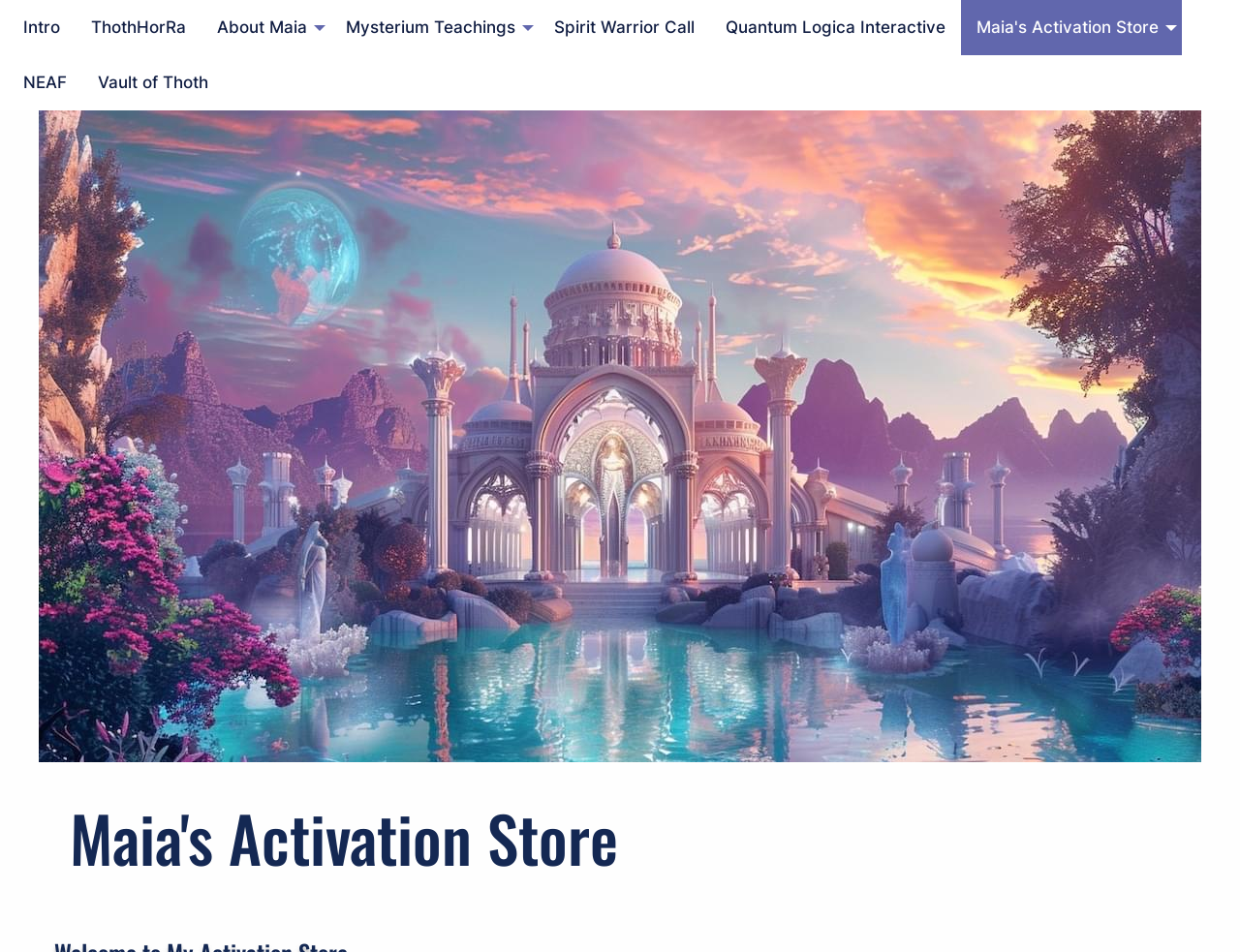What is the orientation of the menubar?
Please look at the screenshot and answer using one word or phrase.

horizontal